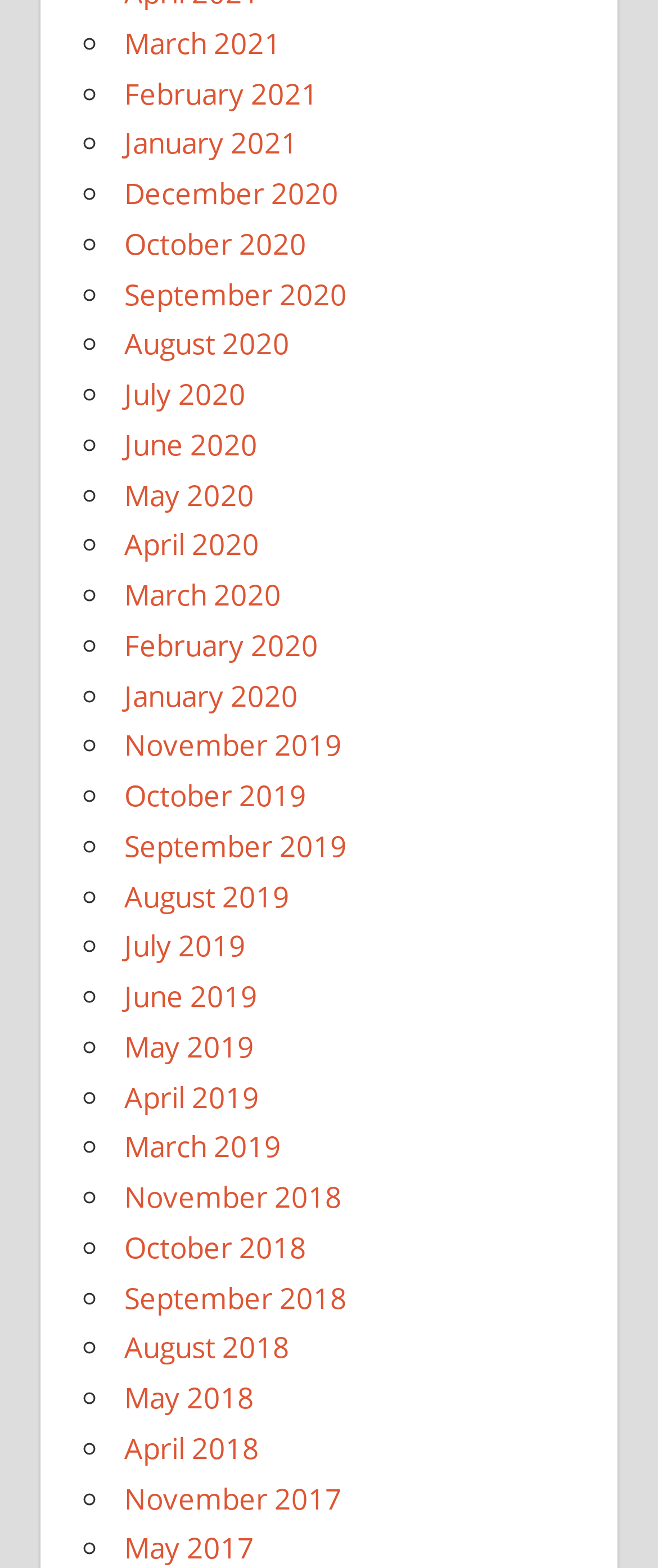Using the provided element description, identify the bounding box coordinates as (top-left x, top-left y, bottom-right x, bottom-right y). Ensure all values are between 0 and 1. Description: November 2019

[0.188, 0.463, 0.519, 0.488]